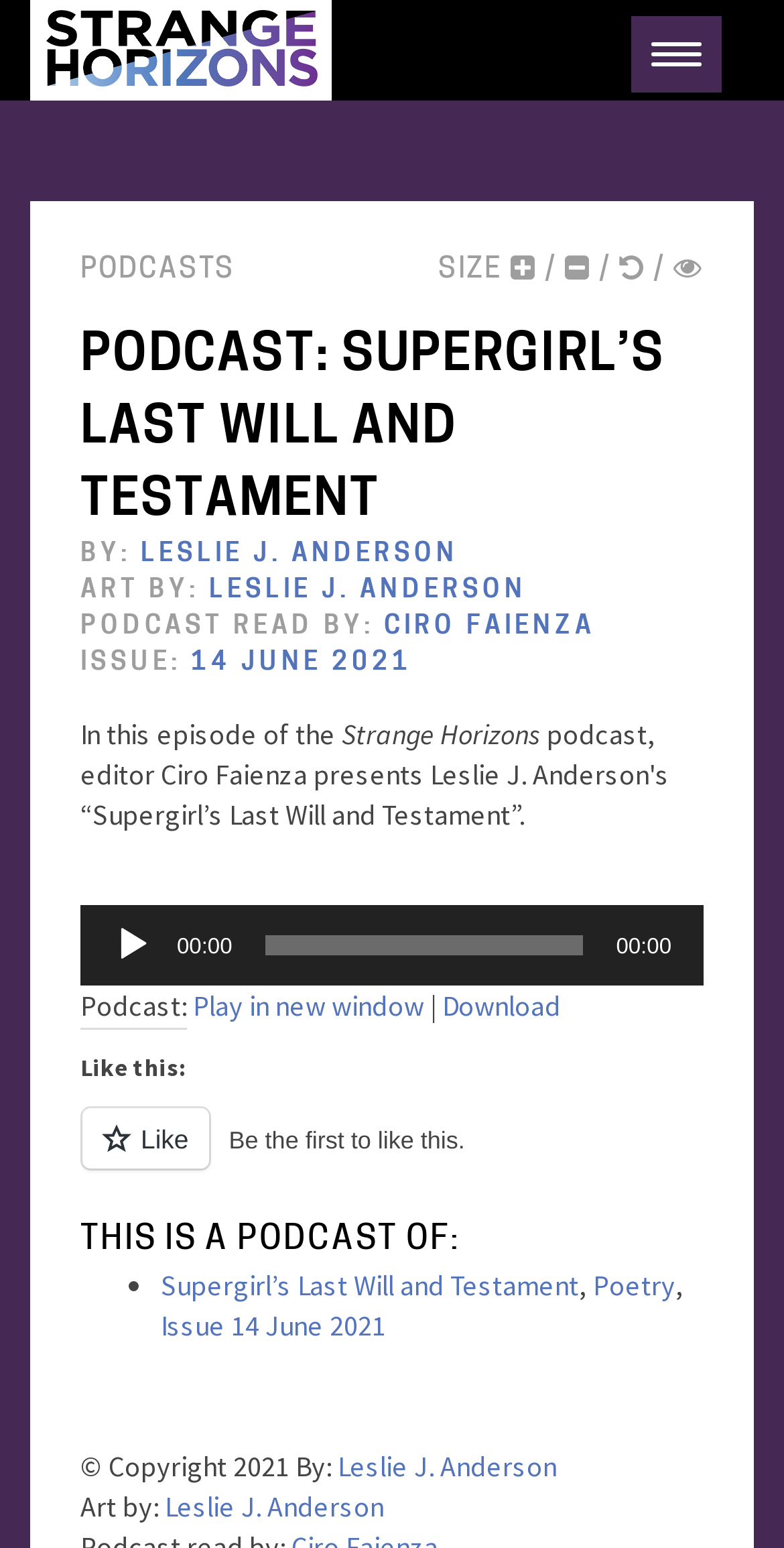Answer the question below using just one word or a short phrase: 
What is the issue date of the podcast?

14 June 2021